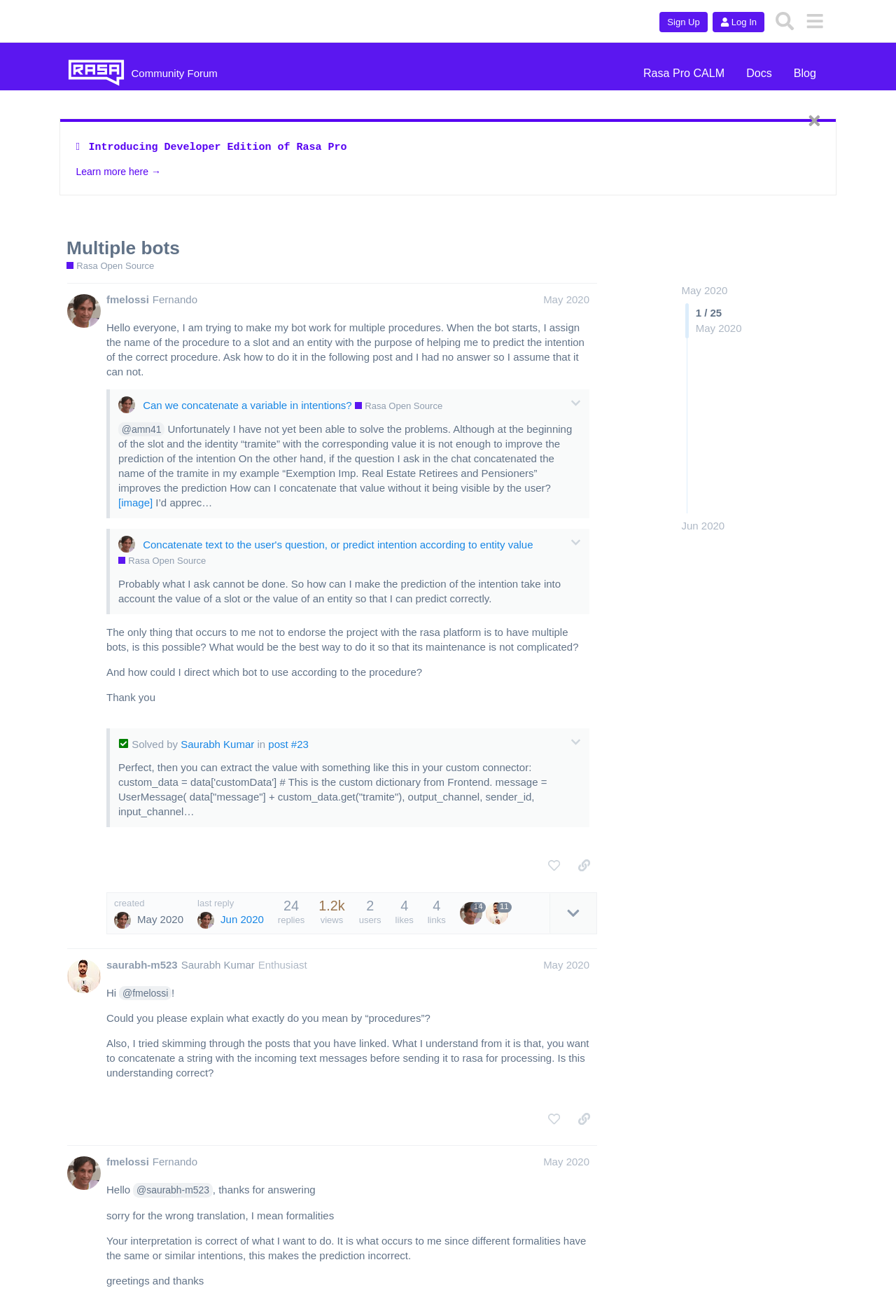What is the name of the edition being introduced?
Please use the image to provide an in-depth answer to the question.

I determined the answer by looking at the heading section of the webpage, where I found a heading with the text 'Introducing Developer Edition of Rasa Pro'.